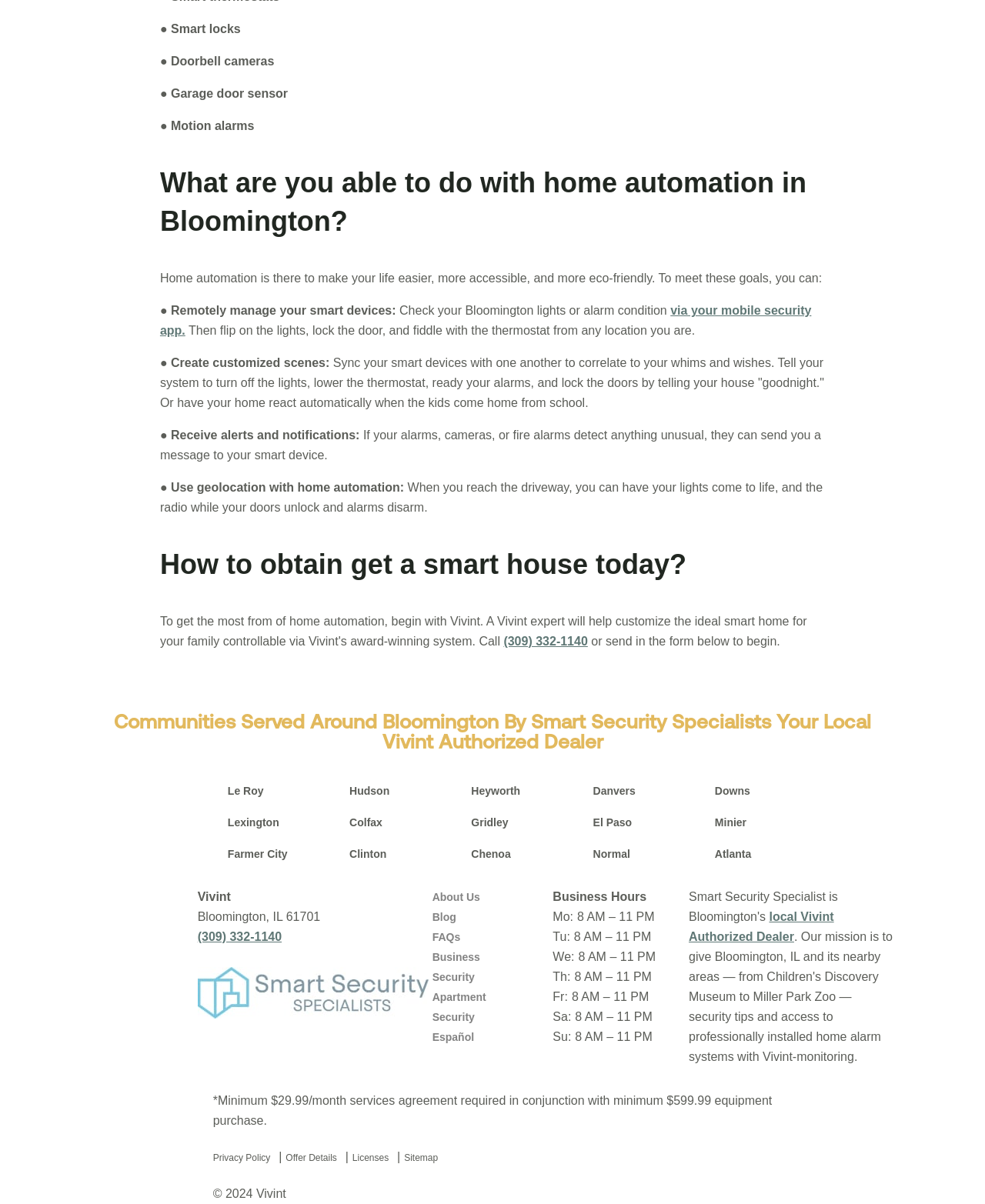Please identify the bounding box coordinates of the element I should click to complete this instruction: 'Click the 'Privacy Policy' link'. The coordinates should be given as four float numbers between 0 and 1, like this: [left, top, right, bottom].

[0.216, 0.957, 0.274, 0.966]